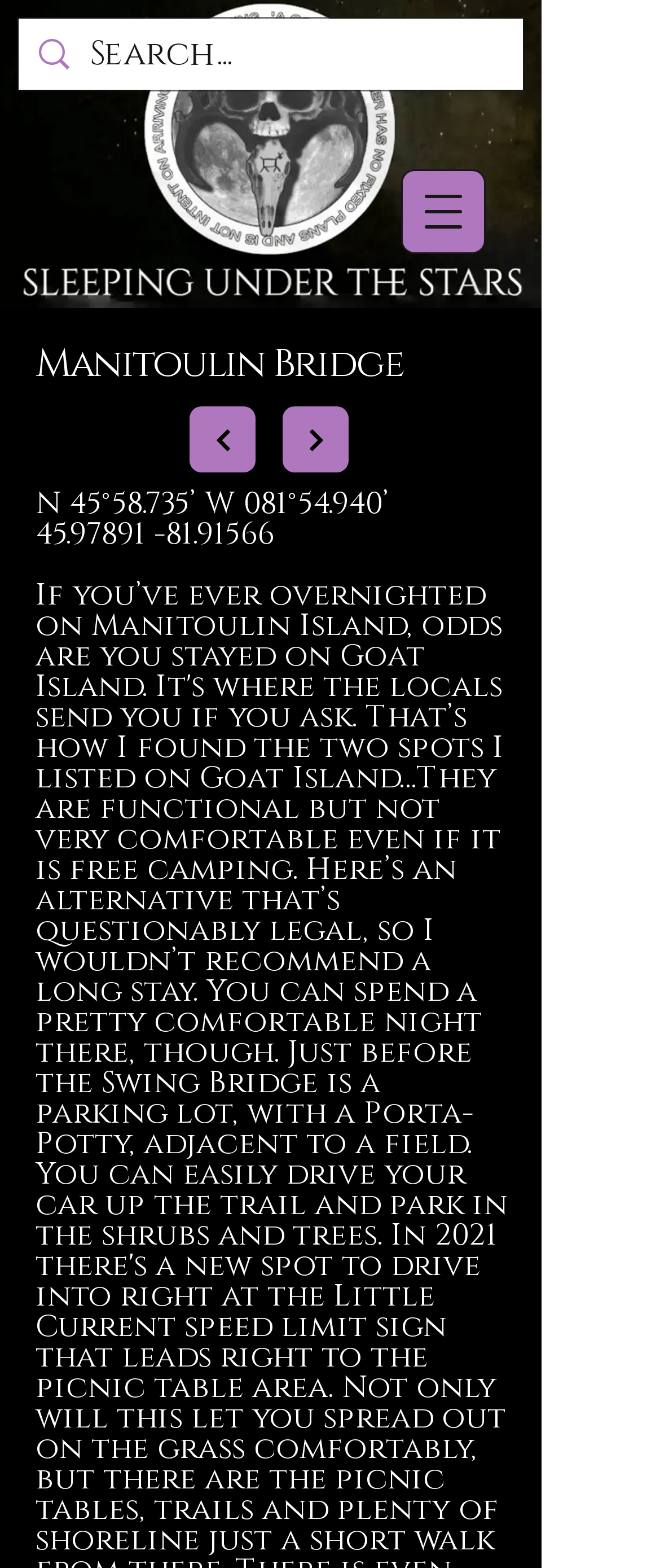Please provide a one-word or short phrase answer to the question:
What is the logo displayed at the top?

Free Camping Logo